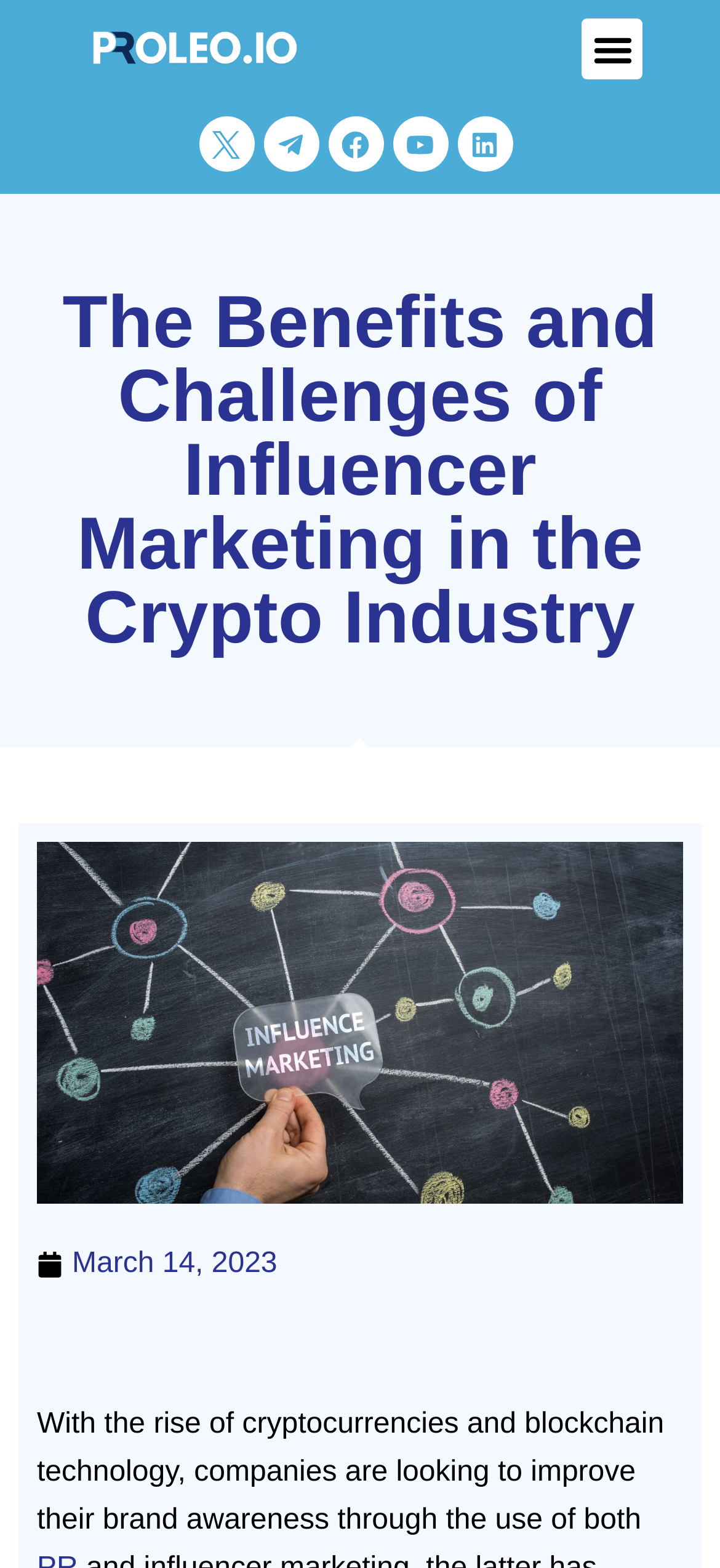Can you give a detailed response to the following question using the information from the image? What is the topic of the article?

The topic of the article is related to influencer marketing in the crypto industry, as indicated by the main heading and the image below it.